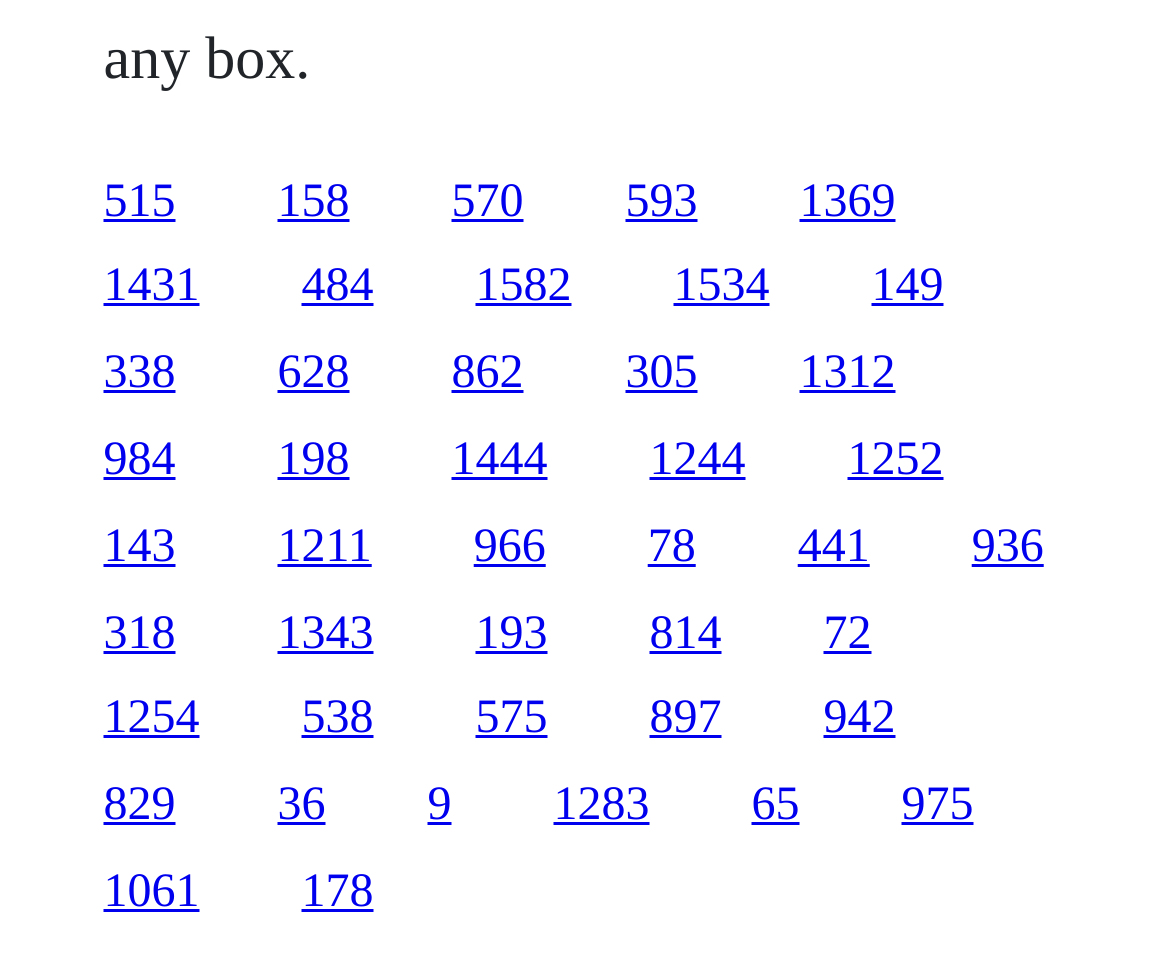Answer in one word or a short phrase: 
How many links are on the webpage?

25